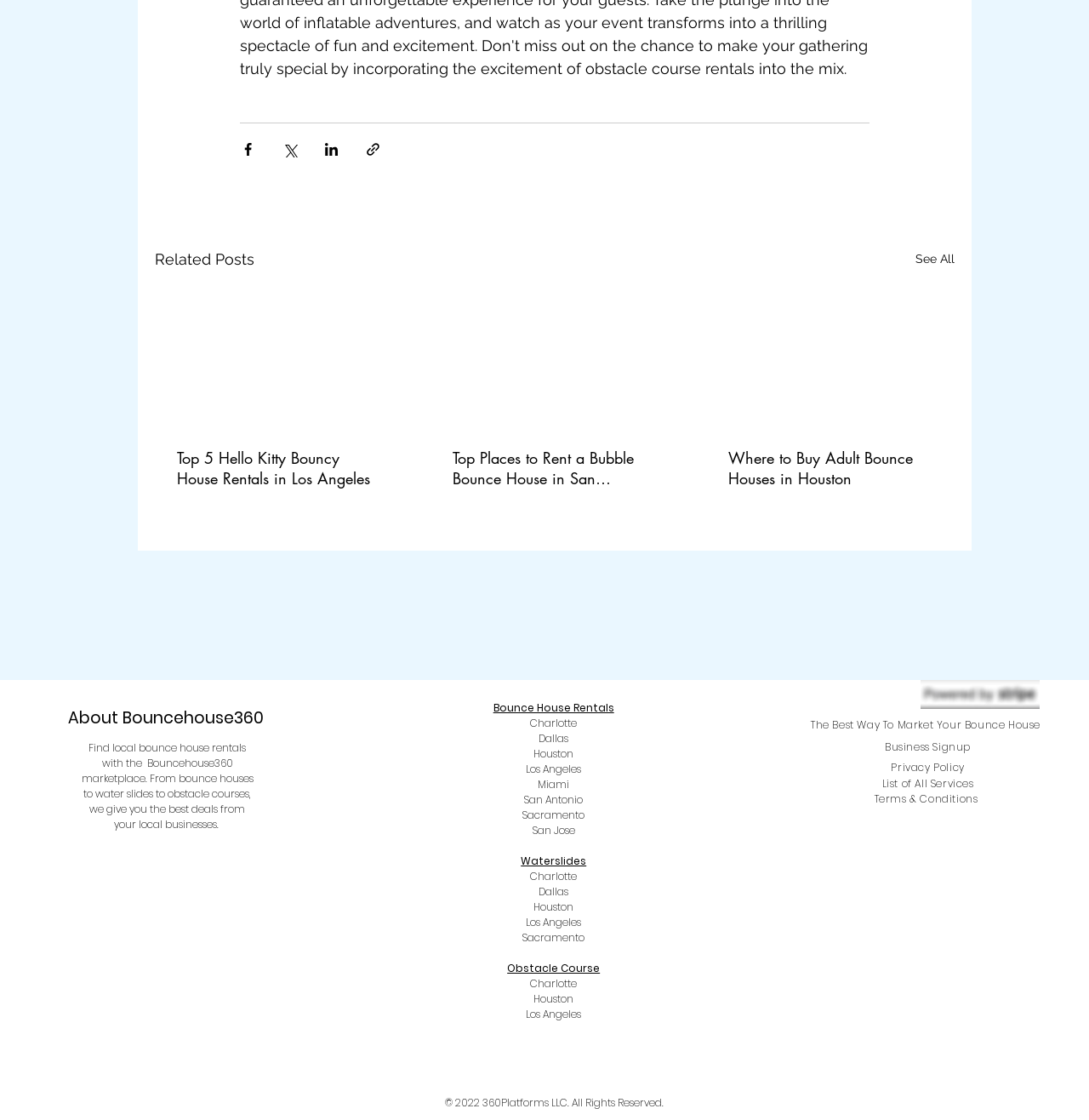Identify the bounding box coordinates for the element that needs to be clicked to fulfill this instruction: "Find bounce house rentals in Los Angeles". Provide the coordinates in the format of four float numbers between 0 and 1: [left, top, right, bottom].

[0.483, 0.68, 0.534, 0.693]